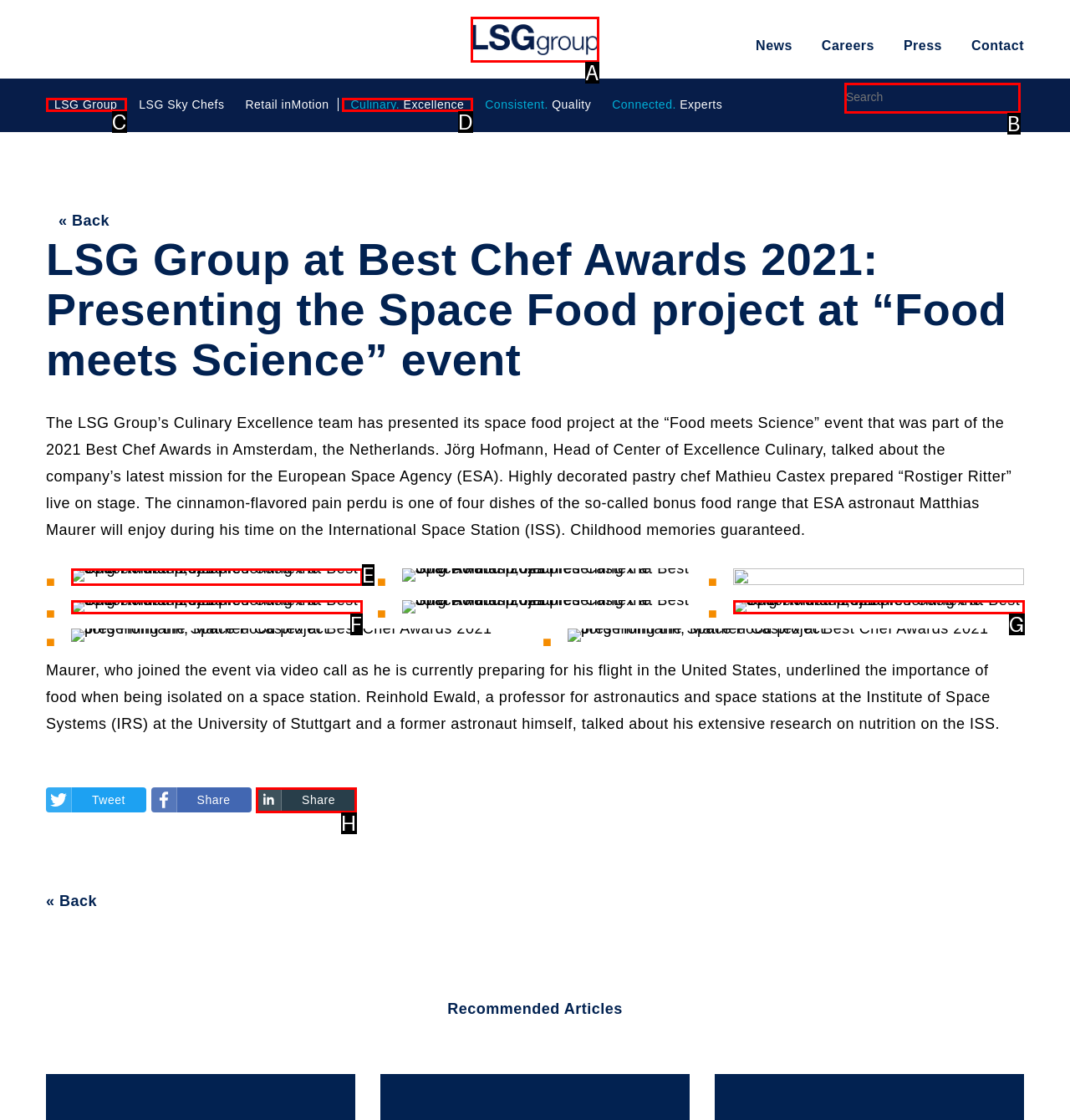From the description: Culinary. Excellence, select the HTML element that fits best. Reply with the letter of the appropriate option.

D